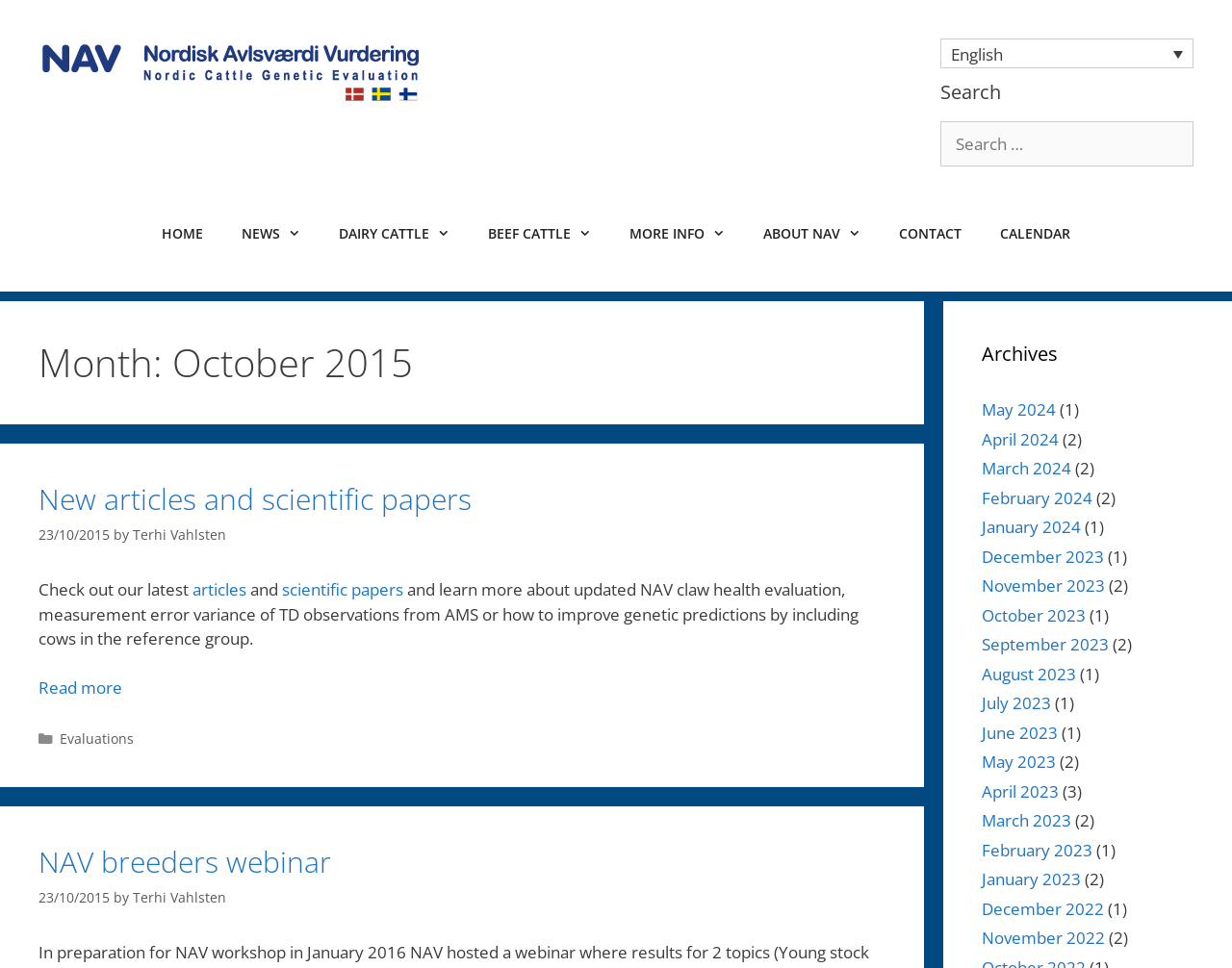Identify the bounding box coordinates for the element that needs to be clicked to fulfill this instruction: "Go to the home page". Provide the coordinates in the format of four float numbers between 0 and 1: [left, top, right, bottom].

[0.115, 0.212, 0.18, 0.272]